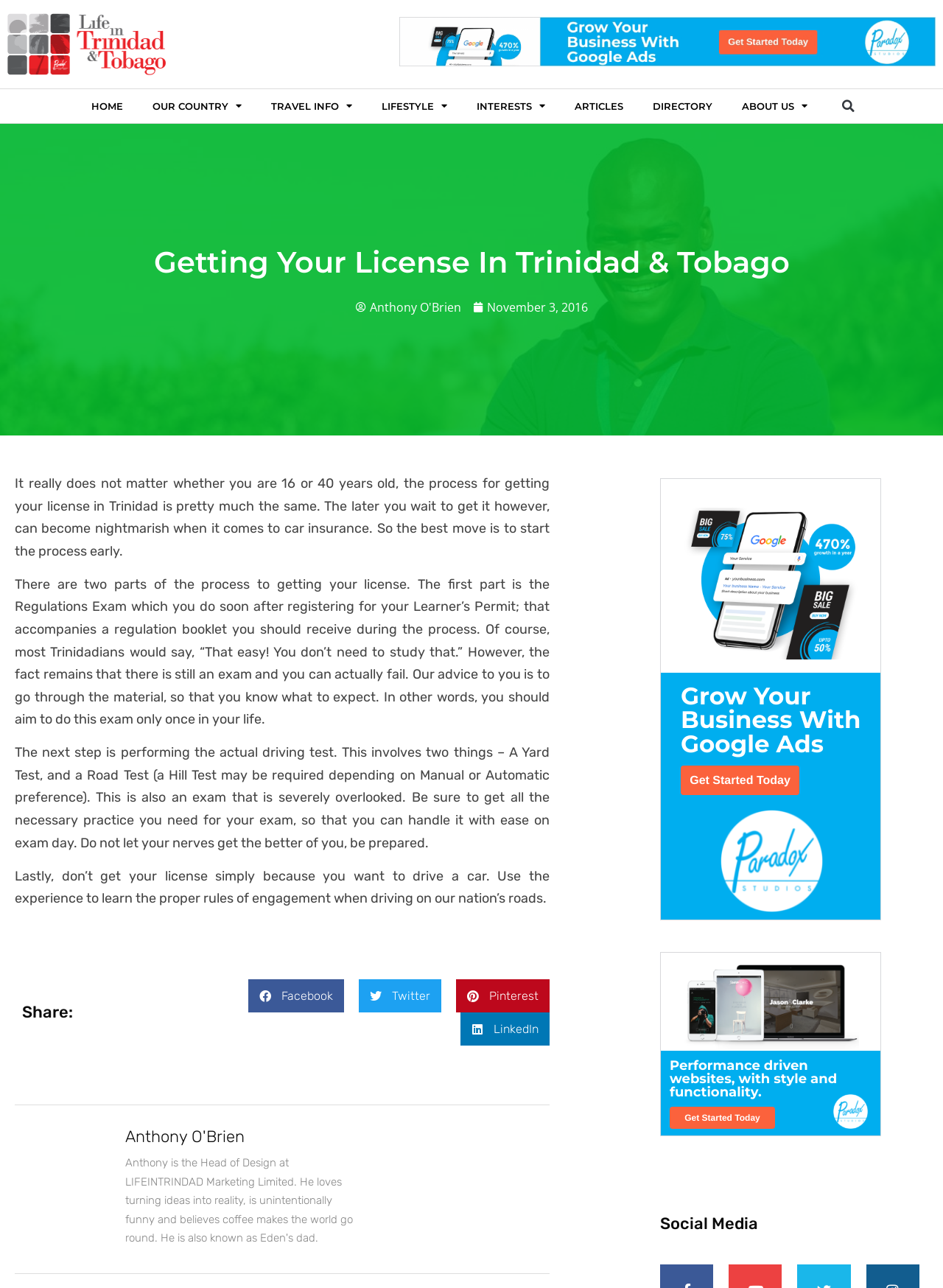Provide a one-word or short-phrase answer to the question:
What is the warning about the Regulations Exam?

You can fail